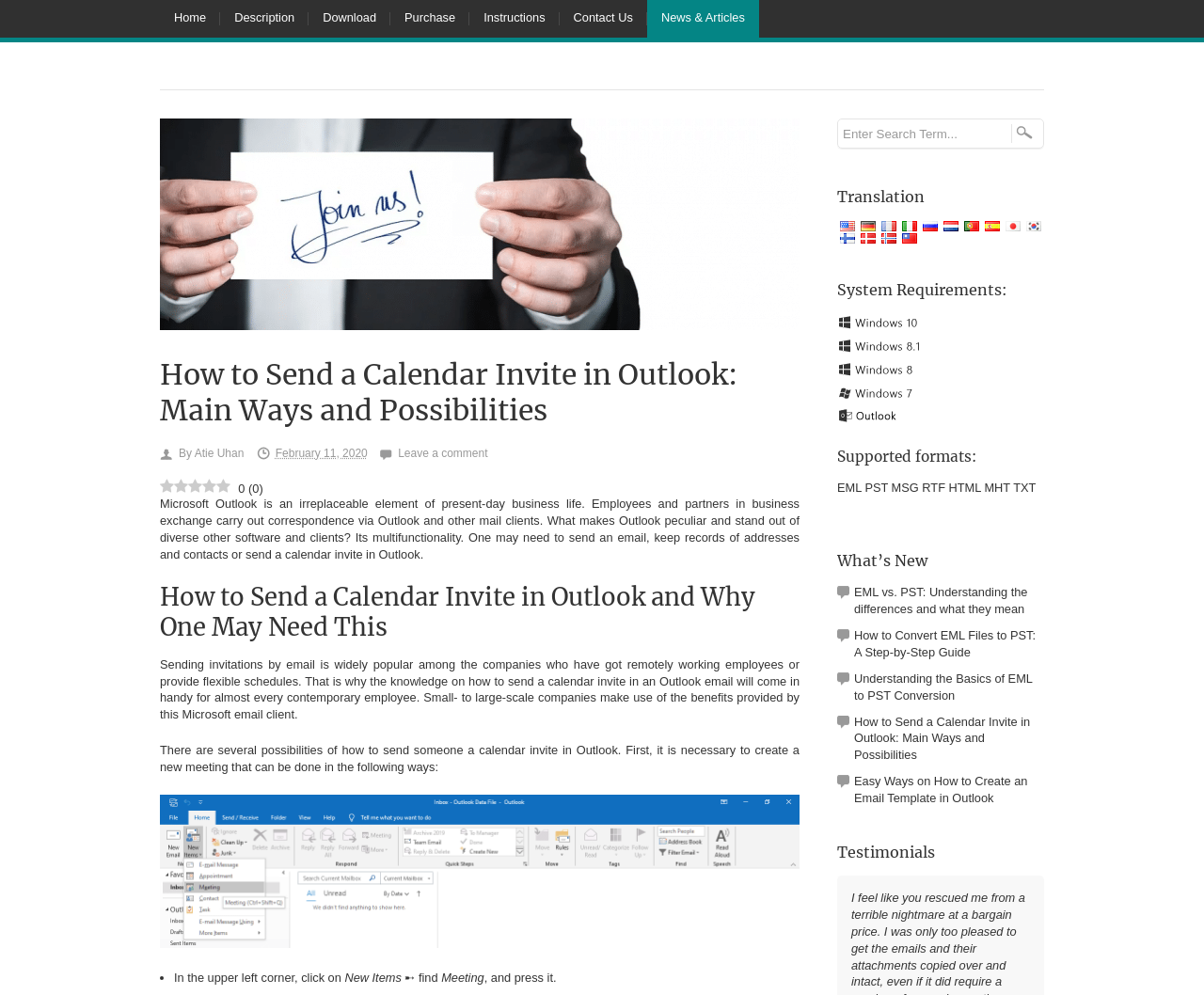Please provide a one-word or short phrase answer to the question:
What is the main topic of this webpage?

Sending calendar invites in Outlook